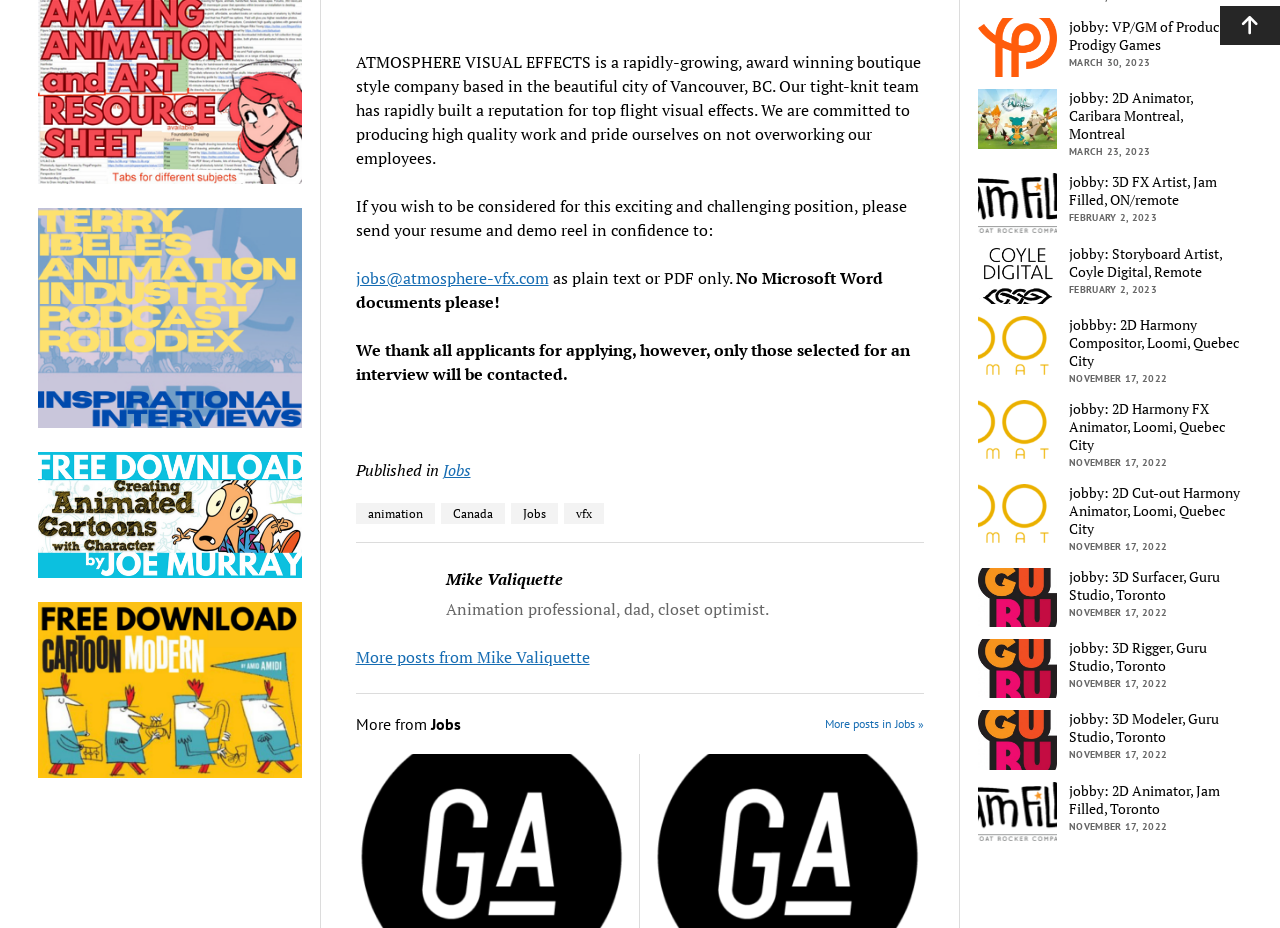What is the date of the job posting 'jobby: VP/GM of Product, Prodigy Games'?
Answer the question in a detailed and comprehensive manner.

The date is mentioned in the StaticText element with ID 601, which is adjacent to the link element with ID 501 that corresponds to the job posting 'jobby: VP/GM of Product, Prodigy Games'.